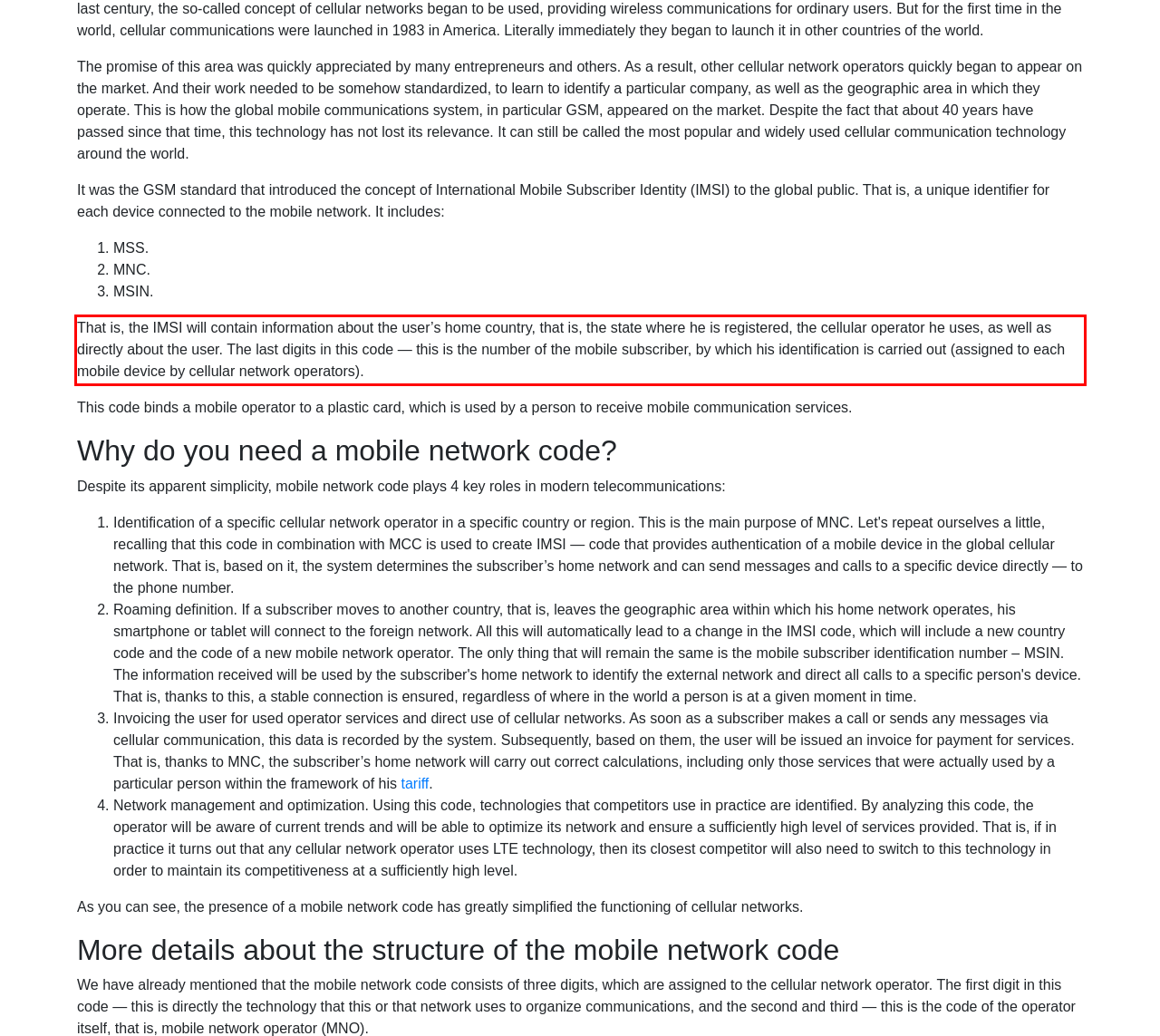Analyze the screenshot of the webpage and extract the text from the UI element that is inside the red bounding box.

That is, the IMSI will contain information about the user’s home country, that is, the state where he is registered, the cellular operator he uses, as well as directly about the user. The last digits in this code — this is the number of the mobile subscriber, by which his identification is carried out (assigned to each mobile device by cellular network operators).